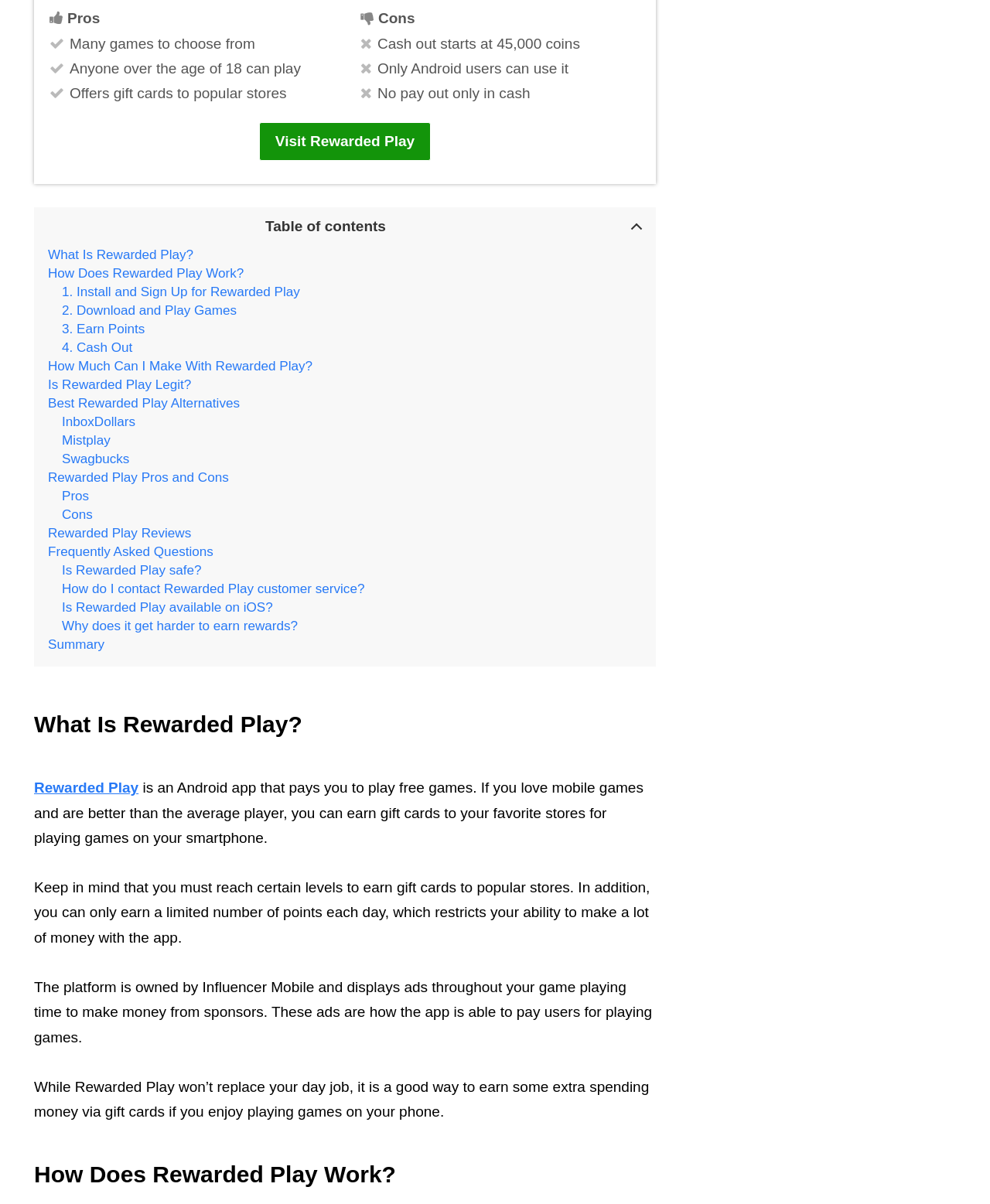Based on the description "Cons", find the bounding box of the specified UI element.

[0.062, 0.421, 0.094, 0.434]